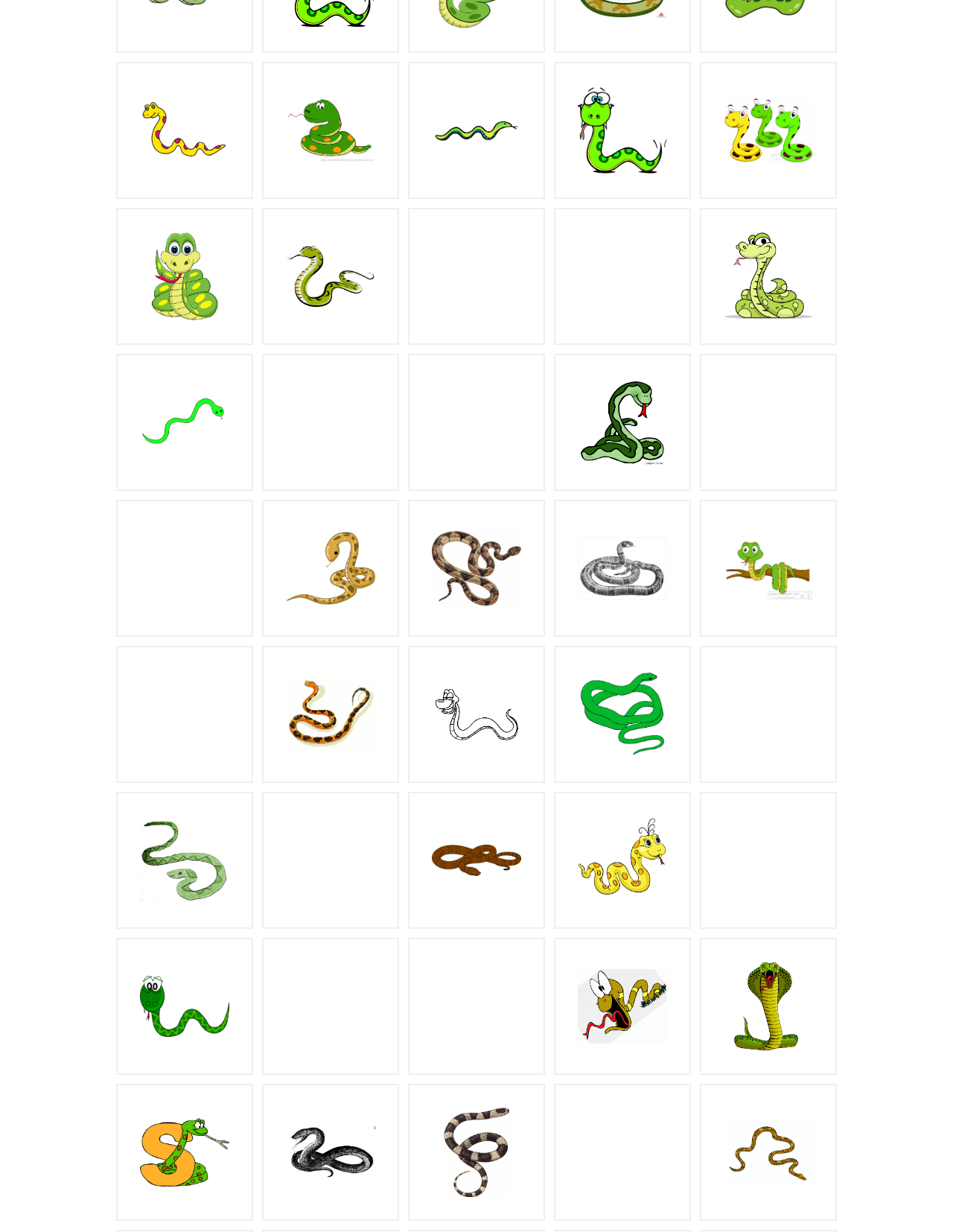Can I find cartoon snake clipart on this webpage?
Please answer the question as detailed as possible based on the image.

The webpage contains multiple links with descriptions such as 'Cartoon snakes clip art page 2 snake images clipart free', indicating that cartoon snake clipart is available on this webpage.